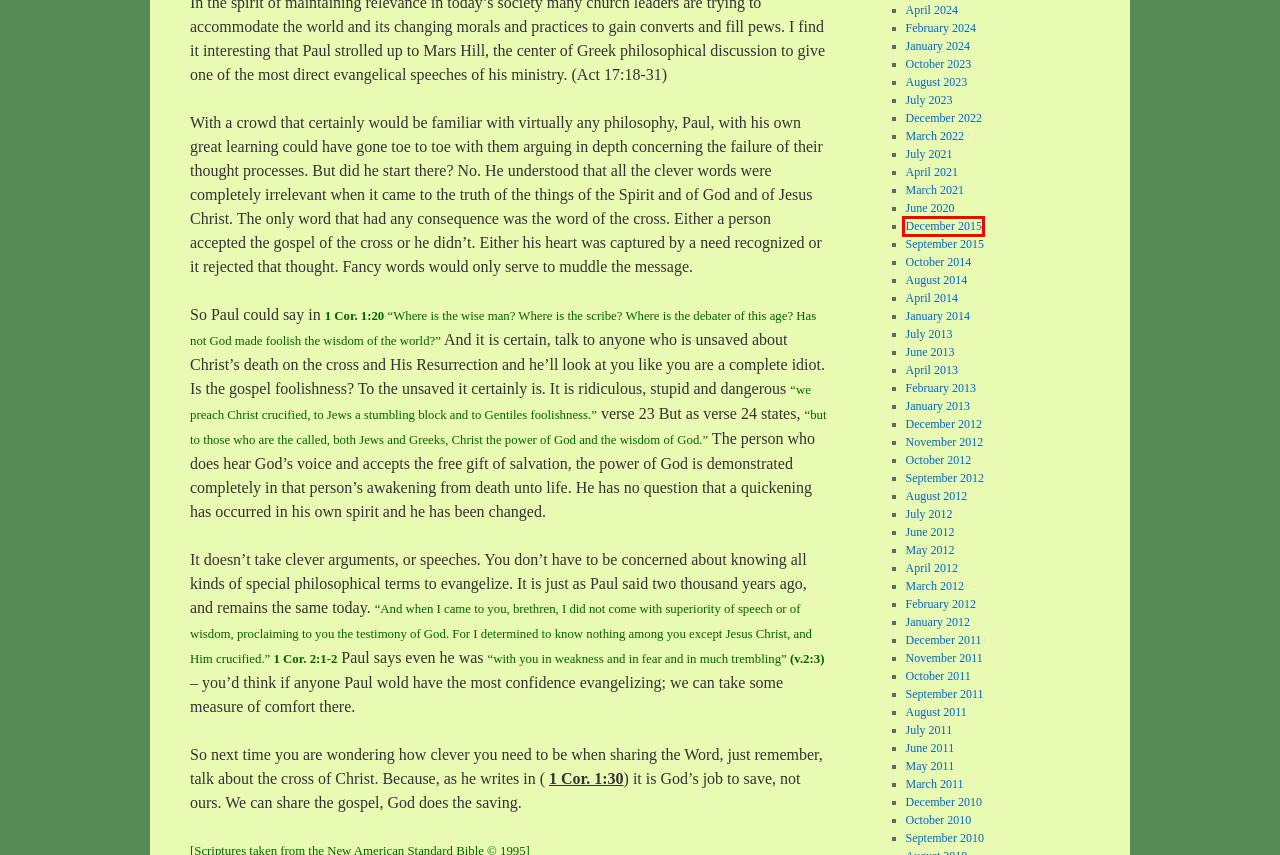Check out the screenshot of a webpage with a red rectangle bounding box. Select the best fitting webpage description that aligns with the new webpage after clicking the element inside the bounding box. Here are the candidates:
A. December | 2012 | From the Word to the World
B. March | 2022 | From the Word to the World
C. April | 2012 | From the Word to the World
D. January | 2013 | From the Word to the World
E. December | 2022 | From the Word to the World
F. April | 2021 | From the Word to the World
G. December | 2015 | From the Word to the World
H. April | 2014 | From the Word to the World

G